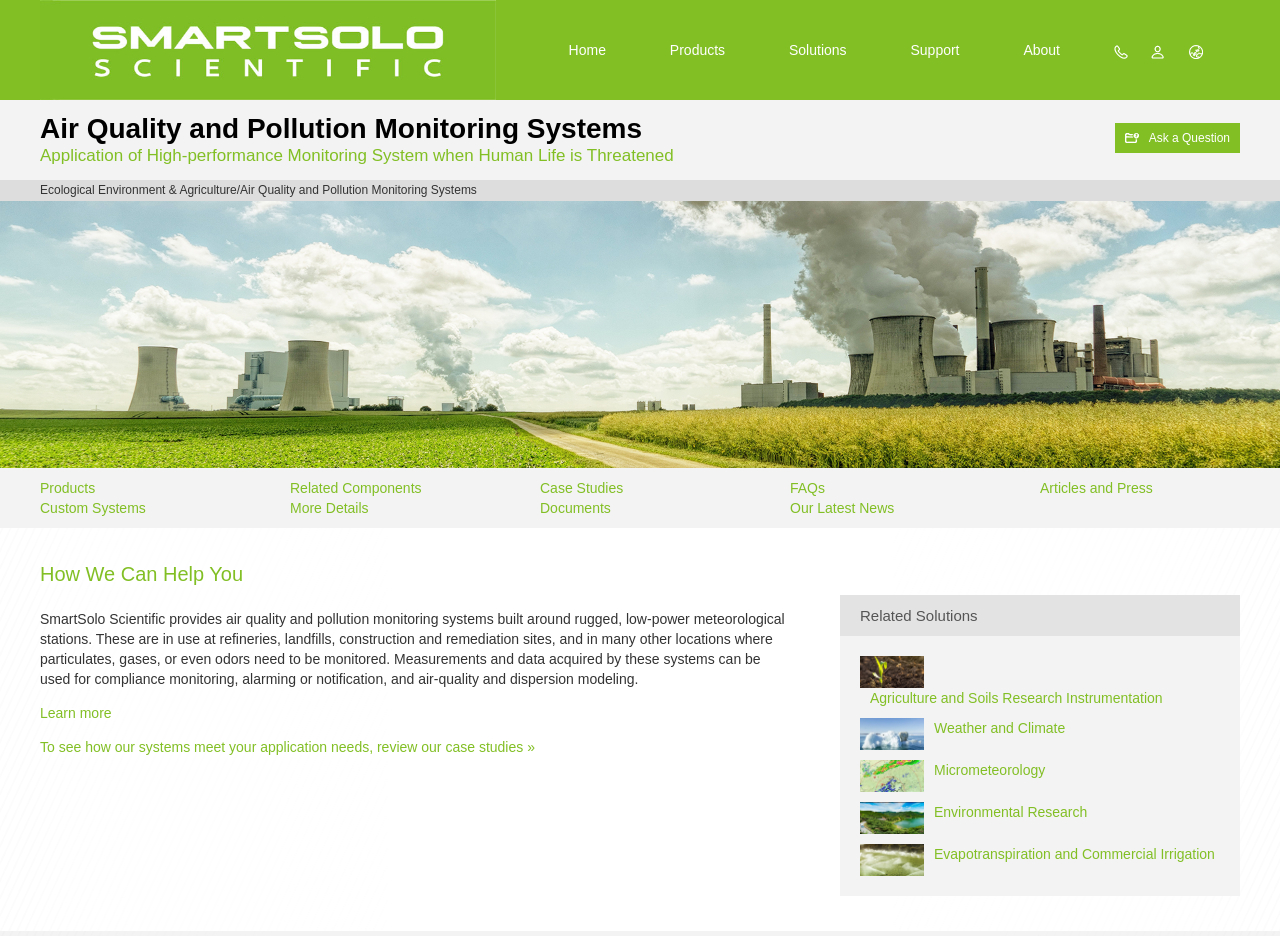Find the bounding box coordinates for the area you need to click to carry out the instruction: "Click on the Home link". The coordinates should be four float numbers between 0 and 1, indicated as [left, top, right, bottom].

[0.436, 0.0, 0.481, 0.107]